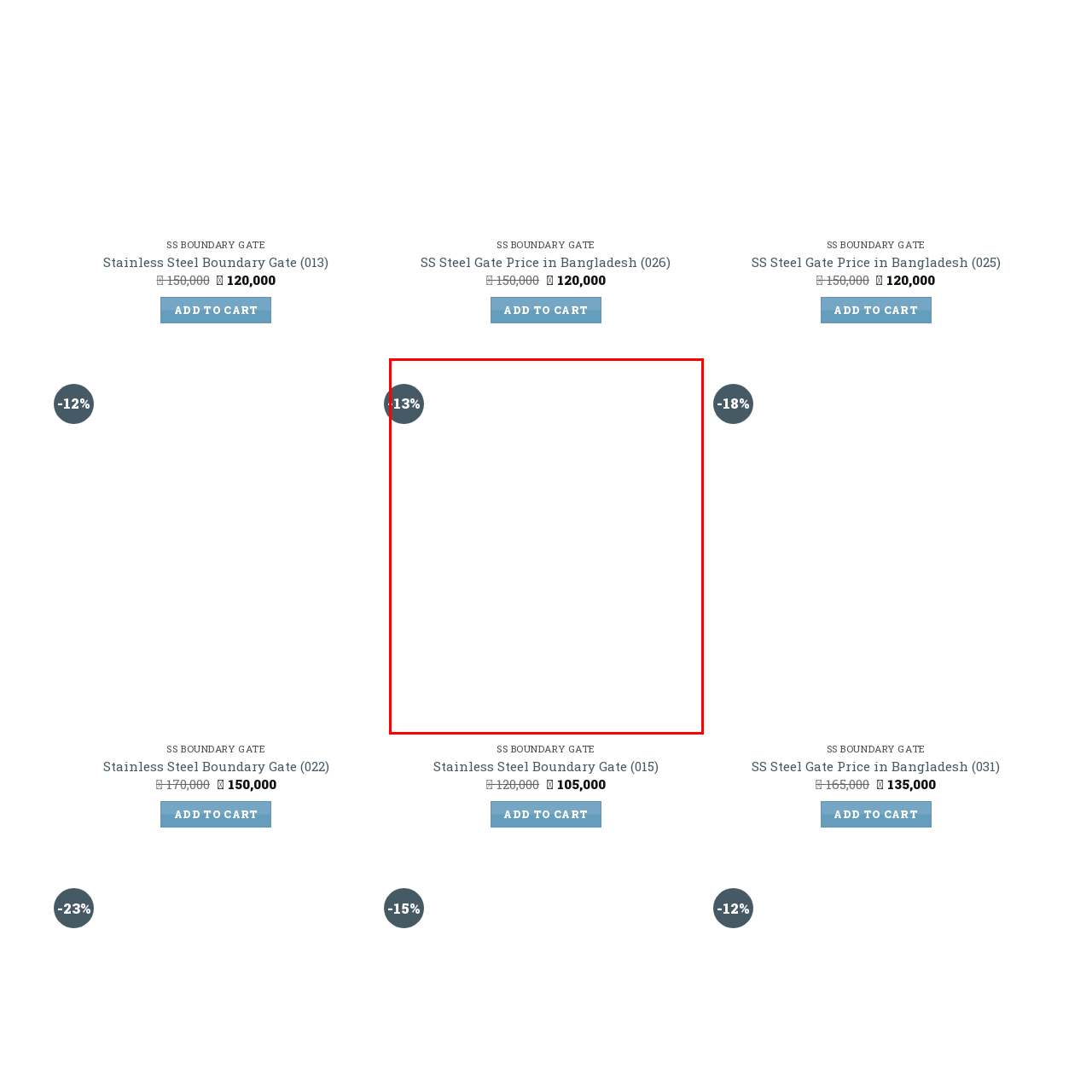What is the likely intention of the badge's design?
Look at the image within the red bounding box and provide a single word or phrase as an answer.

To encourage purchase